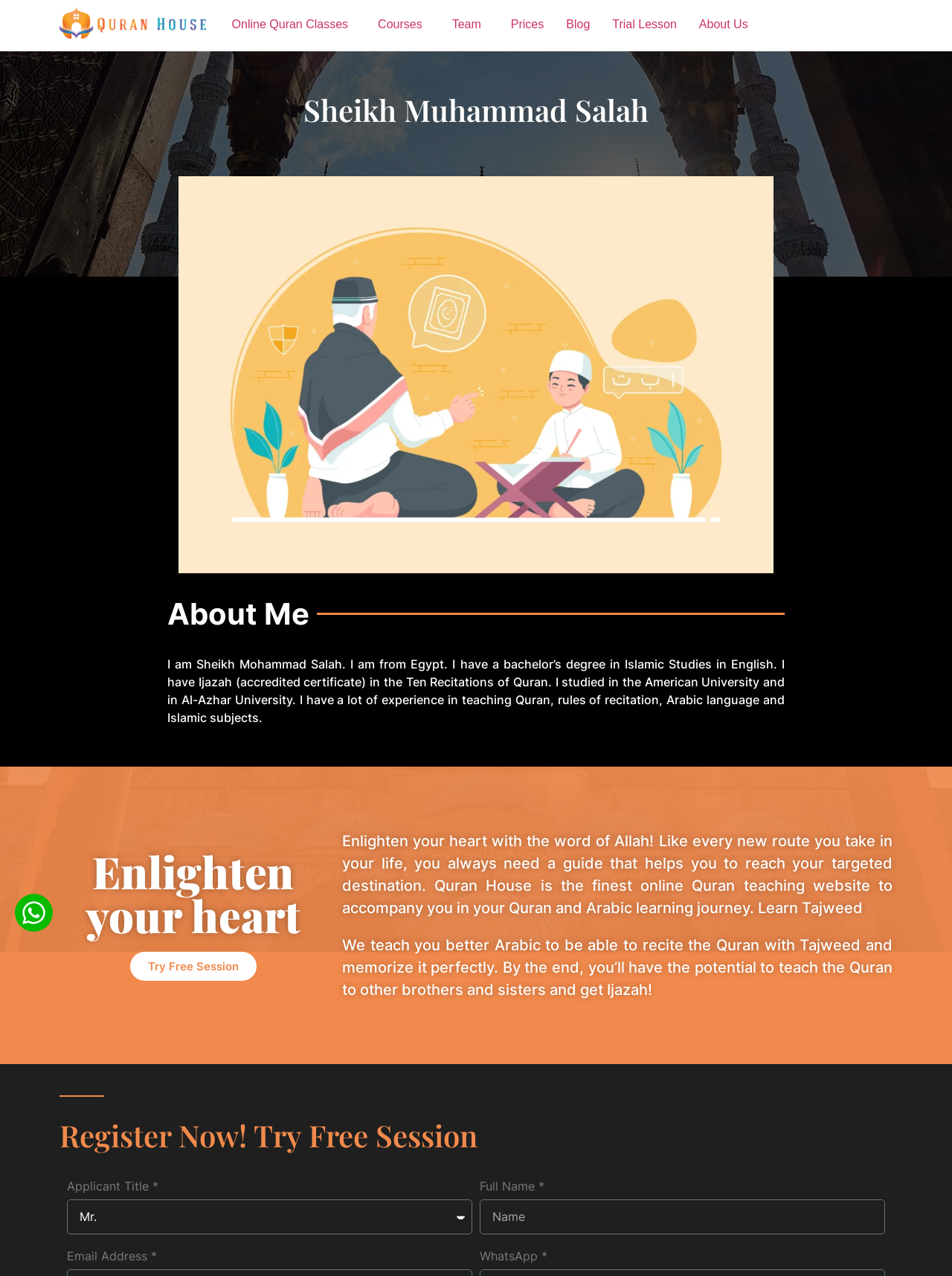Carefully examine the image and provide an in-depth answer to the question: What is the Sheikh's educational background?

The Sheikh's educational background is mentioned in the text 'I have a bachelor’s degree in Islamic Studies in English. I studied in the American University and in Al-Azhar University.' which provides information about his academic qualifications.